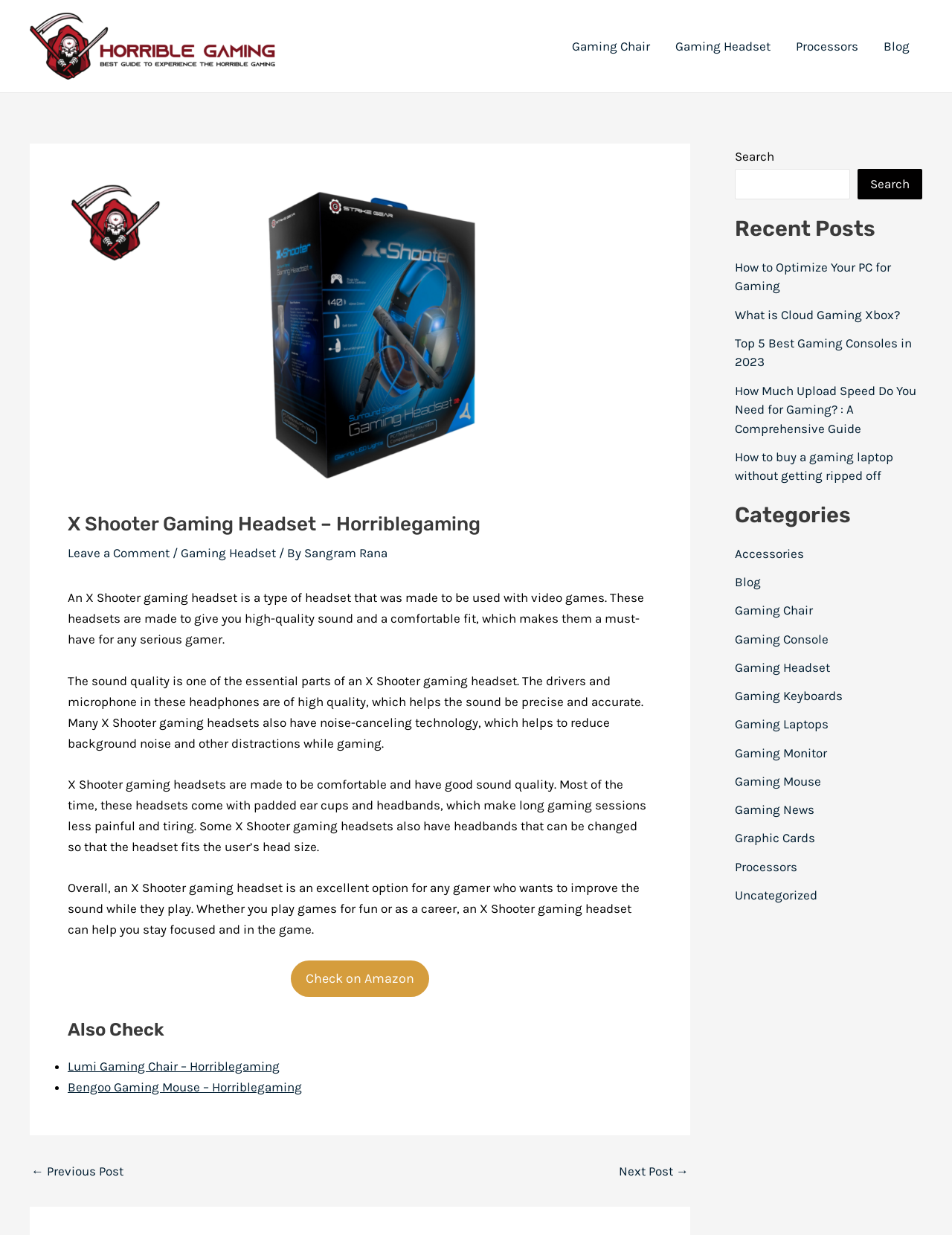How many recent posts are listed on the webpage?
Provide a comprehensive and detailed answer to the question.

The webpage lists 5 recent posts under the 'Recent Posts' section, including 'How to Optimize Your PC for Gaming', 'What is Cloud Gaming Xbox?', and others.